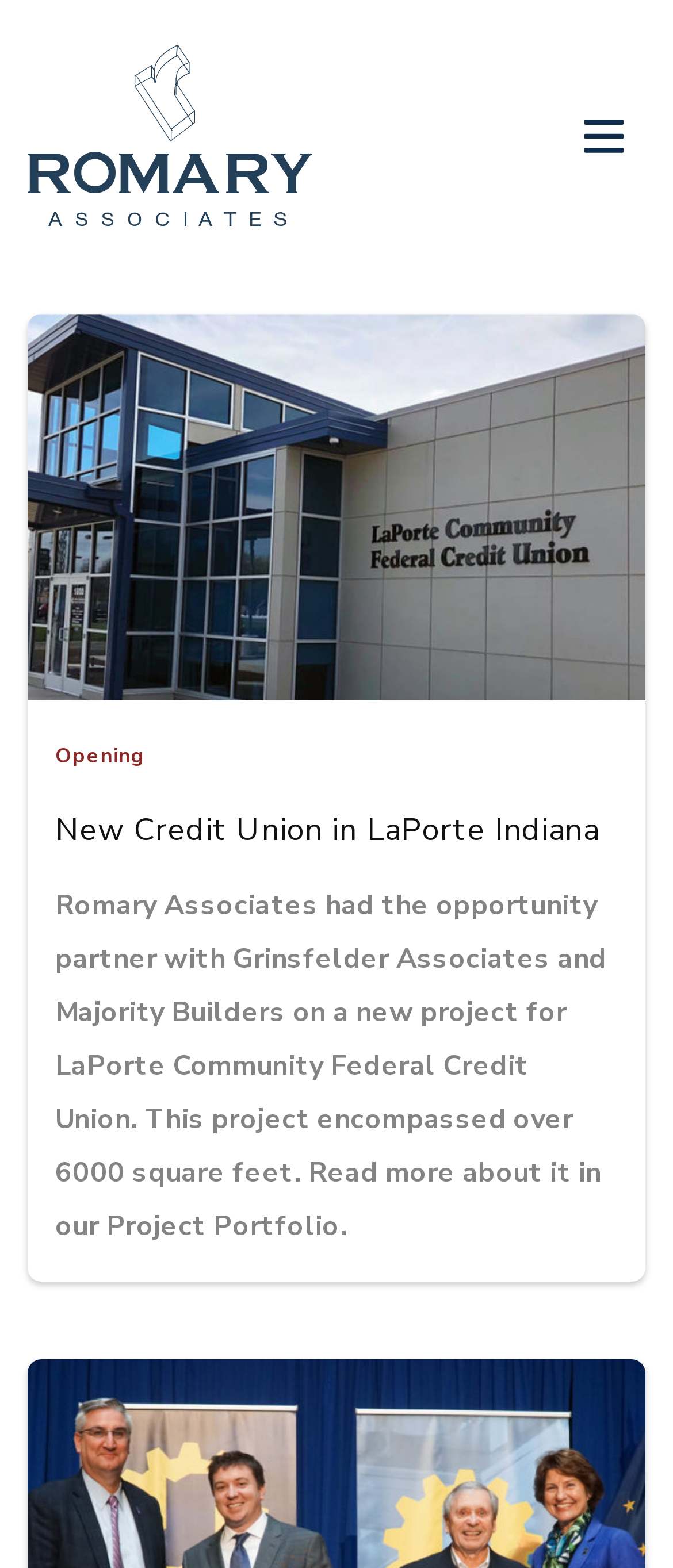What is the phone number on the webpage?
Based on the image, respond with a single word or phrase.

260.747.3184